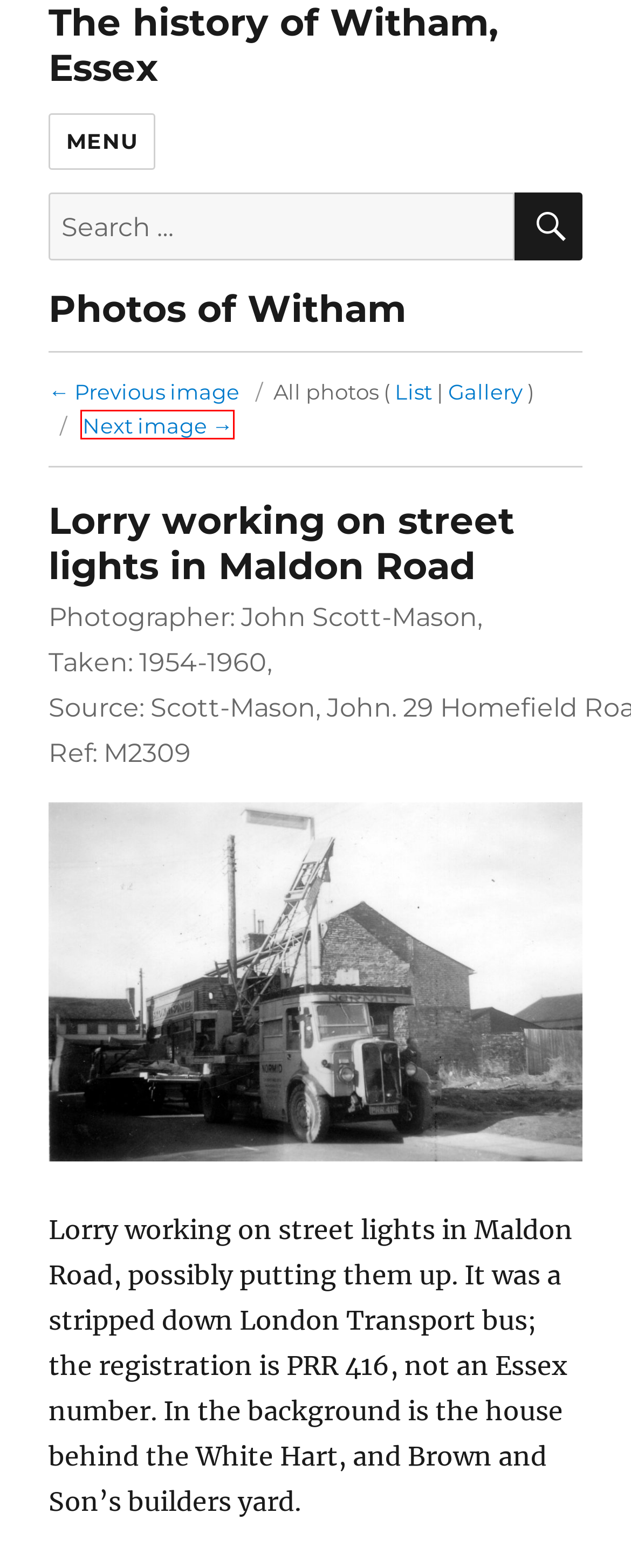Given a webpage screenshot with a red bounding box around a particular element, identify the best description of the new webpage that will appear after clicking on the element inside the red bounding box. Here are the candidates:
A. Evelyn Gaymer – The history of Witham, Essex
B. Labour Party – The history of Witham, Essex
C. Pinkham’s van at Hurrell and Beardwell’s garage – The history of Witham, Essex
D. Photos of Witham – The history of Witham, Essex
E. Essex – The history of Witham, Essex
F. The history of Witham, Essex – Some Research by Janet Gyford
G. Milk tanker at Christmas House – The history of Witham, Essex
H. Witham History Group – The history of Witham, Essex

C